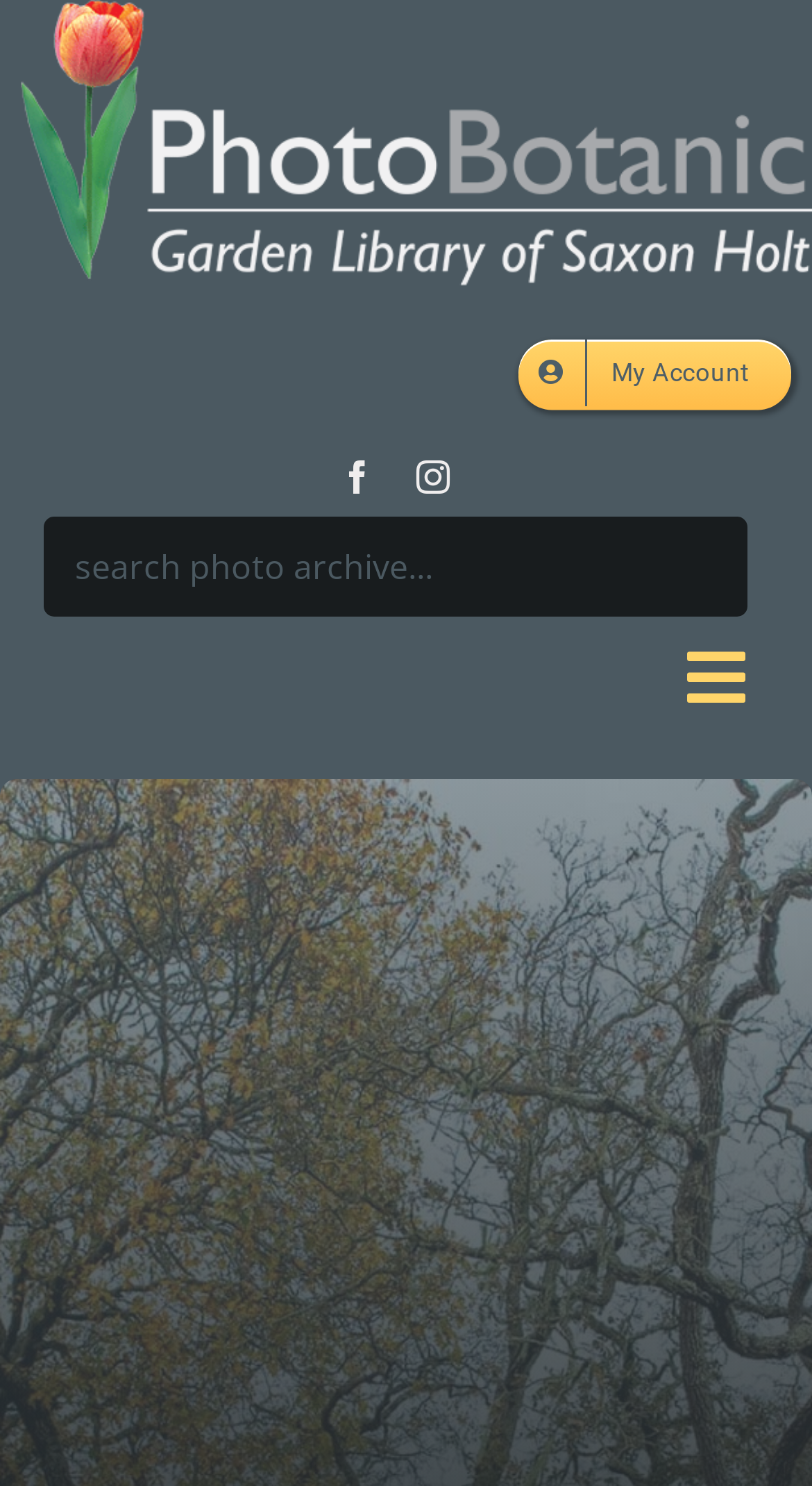Using the provided element description "My Account", determine the bounding box coordinates of the UI element.

[0.637, 0.206, 0.974, 0.296]